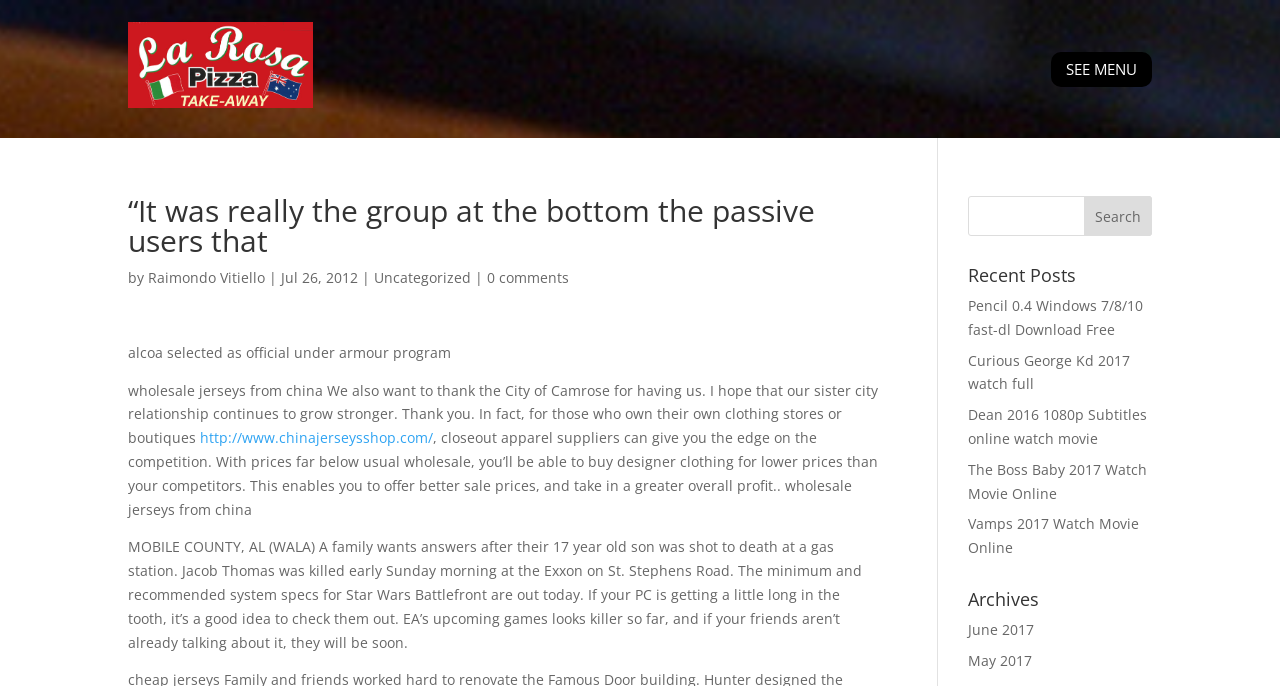Using the description: "Vamps 2017 Watch Movie Online", identify the bounding box of the corresponding UI element in the screenshot.

[0.756, 0.75, 0.89, 0.812]